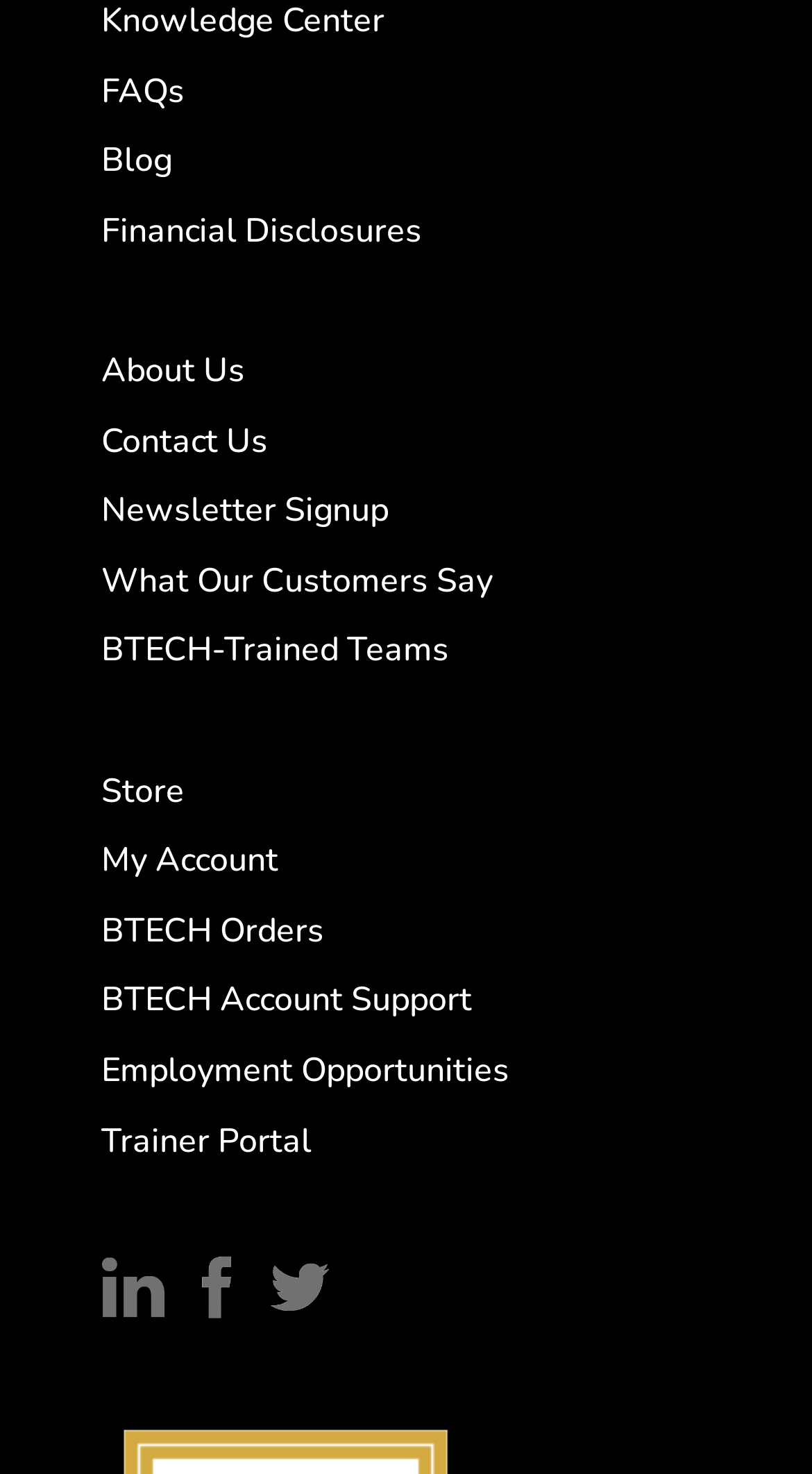Please find the bounding box coordinates of the element that needs to be clicked to perform the following instruction: "Sign up for the newsletter". The bounding box coordinates should be four float numbers between 0 and 1, represented as [left, top, right, bottom].

[0.125, 0.331, 0.479, 0.362]